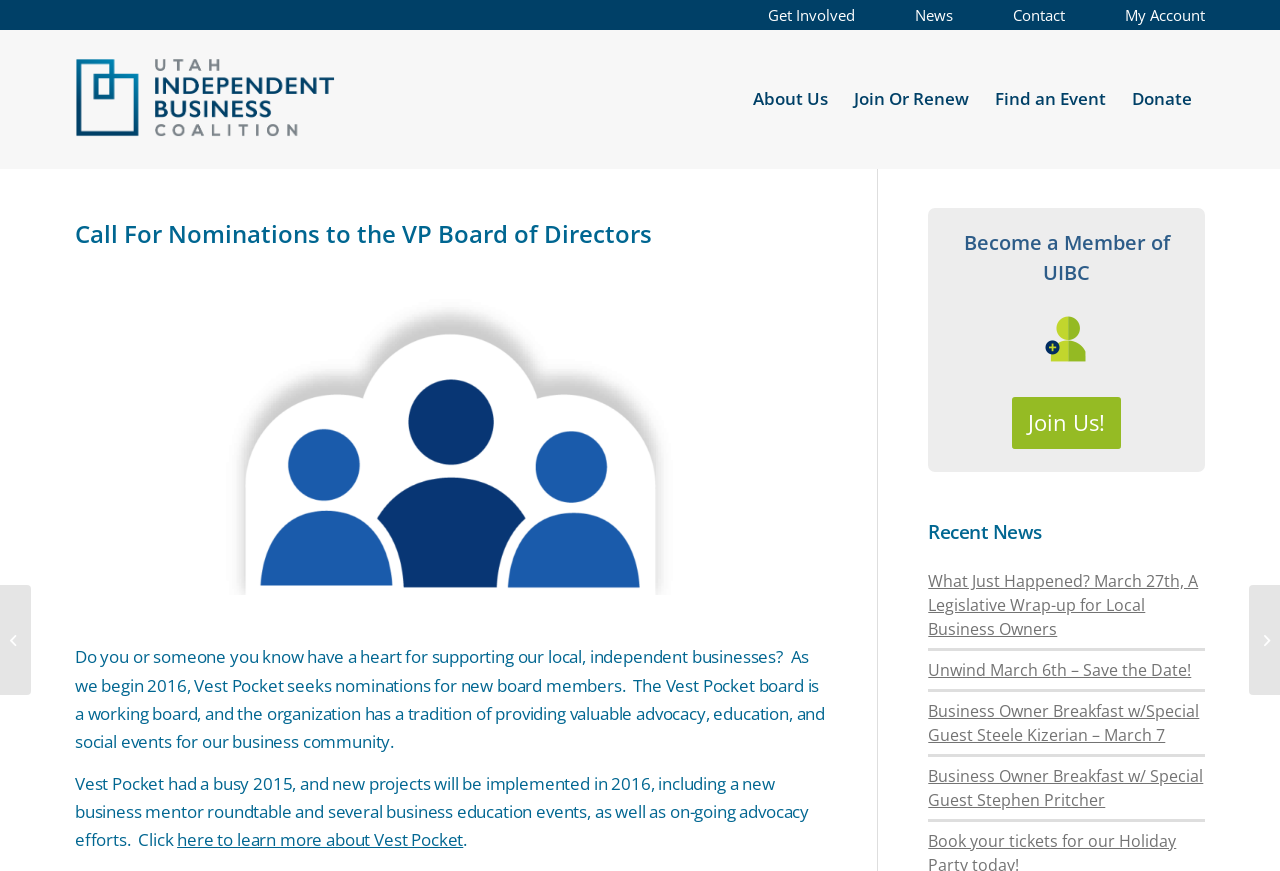Elaborate on the webpage's design and content in a detailed caption.

The webpage is about the Utah Independent Business Coalition, specifically the Vest Pocket organization. At the top, there is a horizontal menu with five items: "Get Involved", "News", "Contact", "My Account", and a logo of the Utah Independent Business Coalition. Below the menu, there is a link to the organization's main page and an image of the logo.

On the left side, there is a vertical menu with five items: "About Us", "Join Or Renew", "Find an Event", "Donate", and a header with the title "Call For Nominations to the VP Board of Directors". Below the header, there is an image of a board members icon and a paragraph of text describing the Vest Pocket organization and its goals.

To the right of the vertical menu, there are three sections. The first section has a heading "Become a Member of UIBC" and an image of a member icon, with a link to "Join Us!". The second section has a heading "Recent News" and lists four news articles with links to each article. The third section has two links to Vest Pocket events, one on the left side and one on the right side.

Overall, the webpage is organized into clear sections, with menus and headings guiding the user through the content. The use of images and icons adds visual interest to the page.